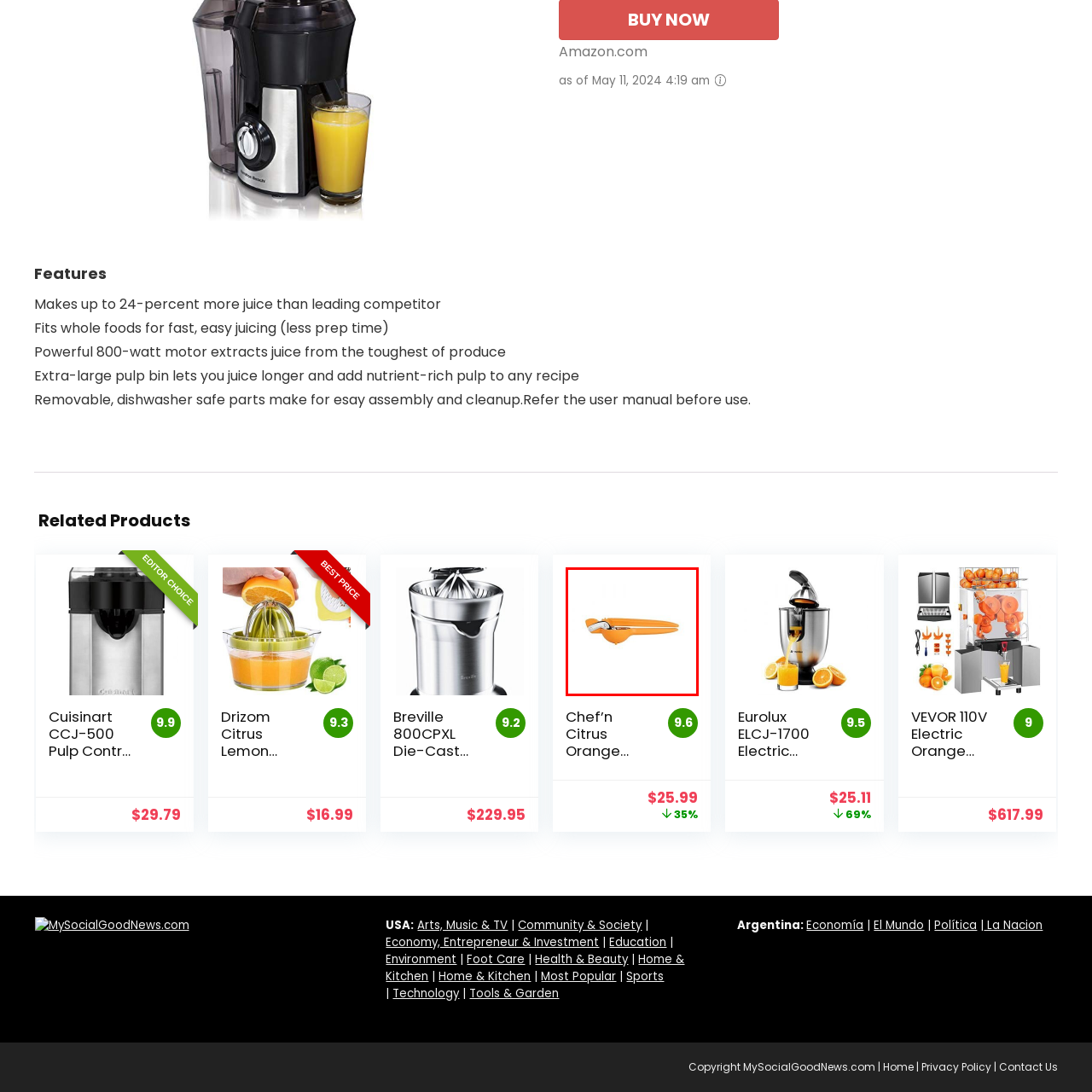Pay attention to the image encircled in red and give a thorough answer to the subsequent question, informed by the visual details in the image:
How does the squeezer operate?

The squeezer operates with a simple press mechanism, which is evident from the caption. This mechanism allows for easy and efficient extraction of juice from citrus fruits.